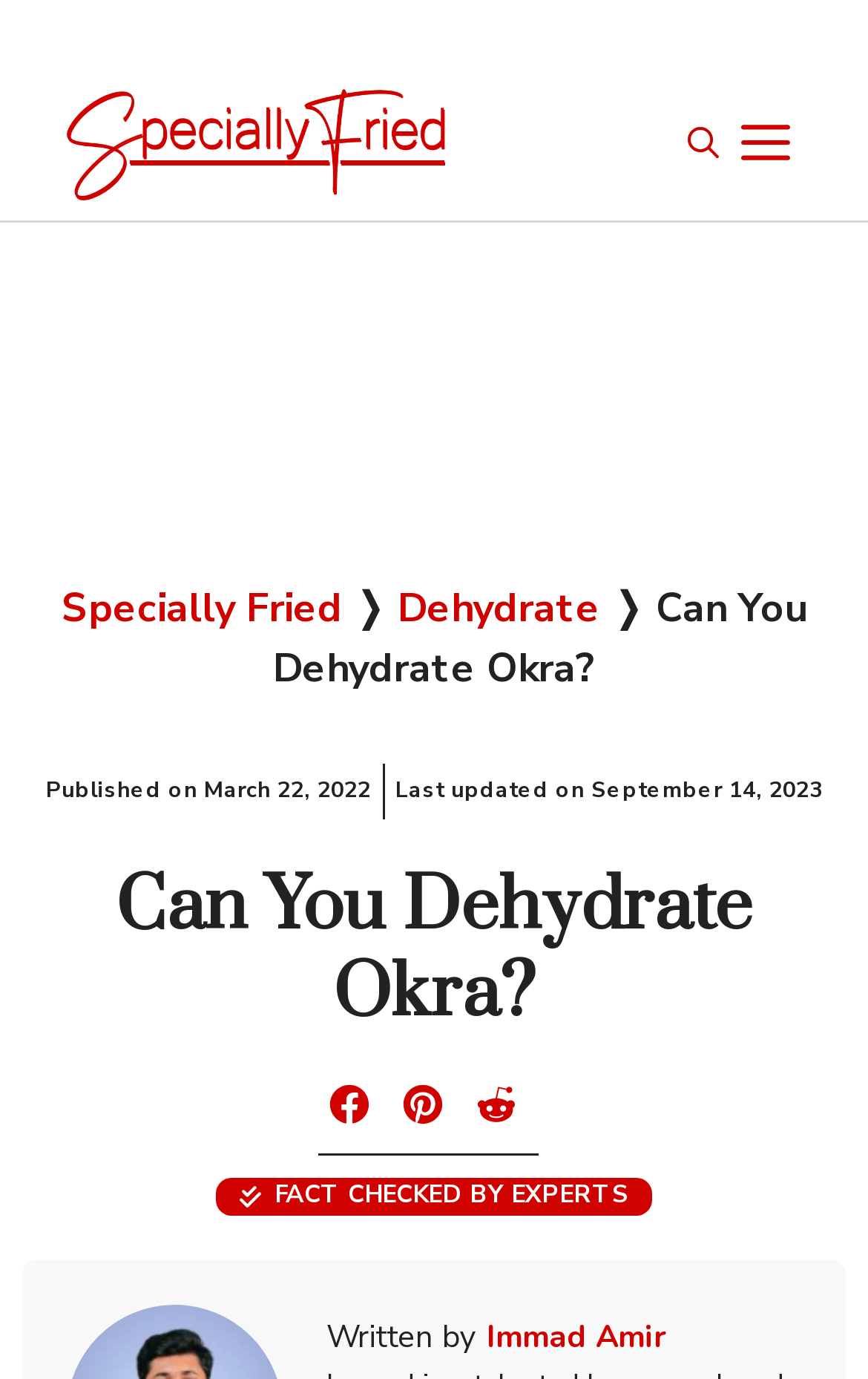Is the article fact-checked by experts?
Using the image as a reference, answer the question in detail.

The article is fact-checked by experts, as indicated by the text 'FACT CHECKED BY EXPERTS' below the image on the page.